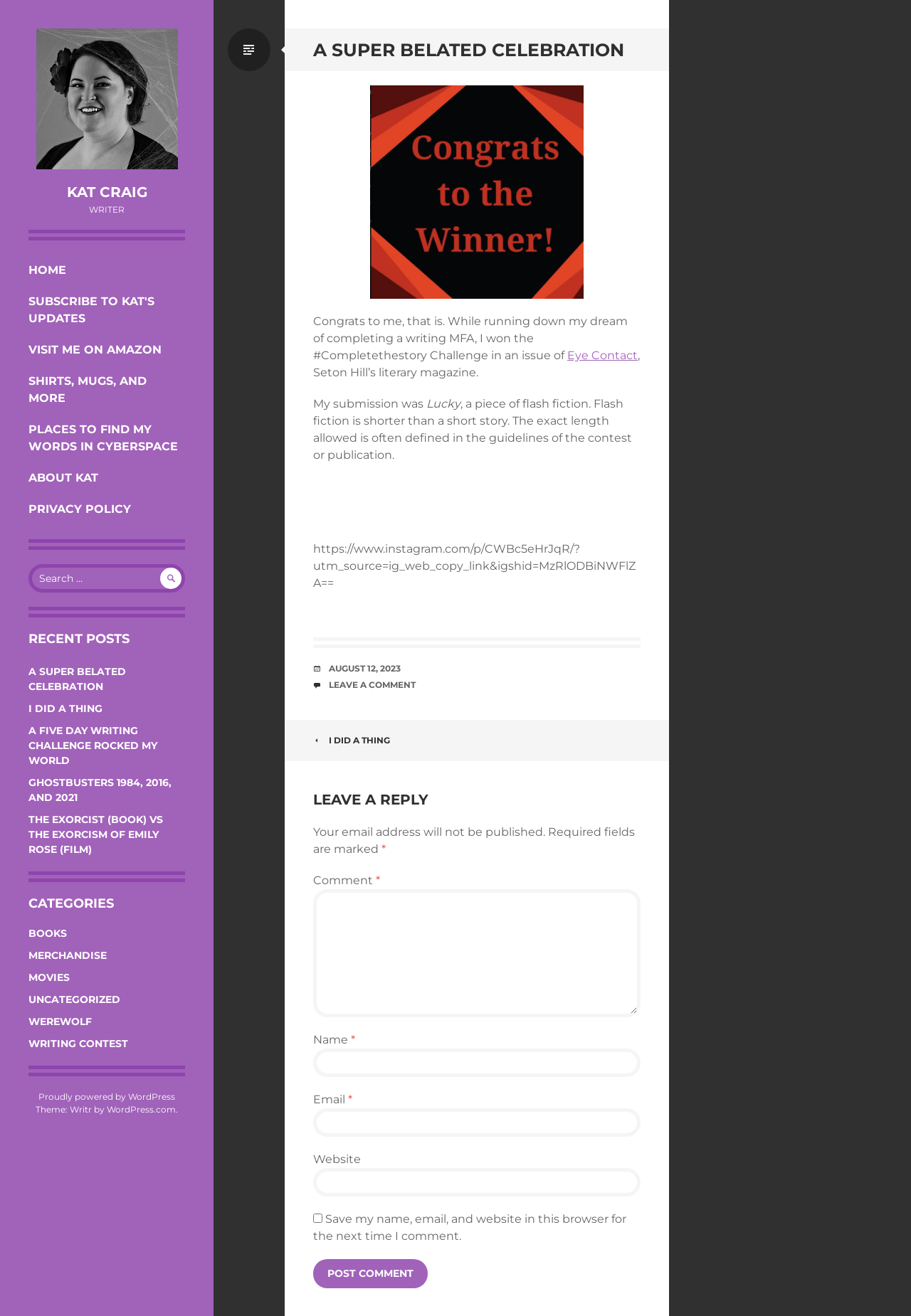Refer to the screenshot and give an in-depth answer to this question: What is the purpose of the search box?

The search box is located at the top of the webpage with a label 'Search for:', indicating that it is meant to search for posts or content within the website. This is further supported by the presence of a button with a magnifying glass icon, which is a common symbol for search functionality.